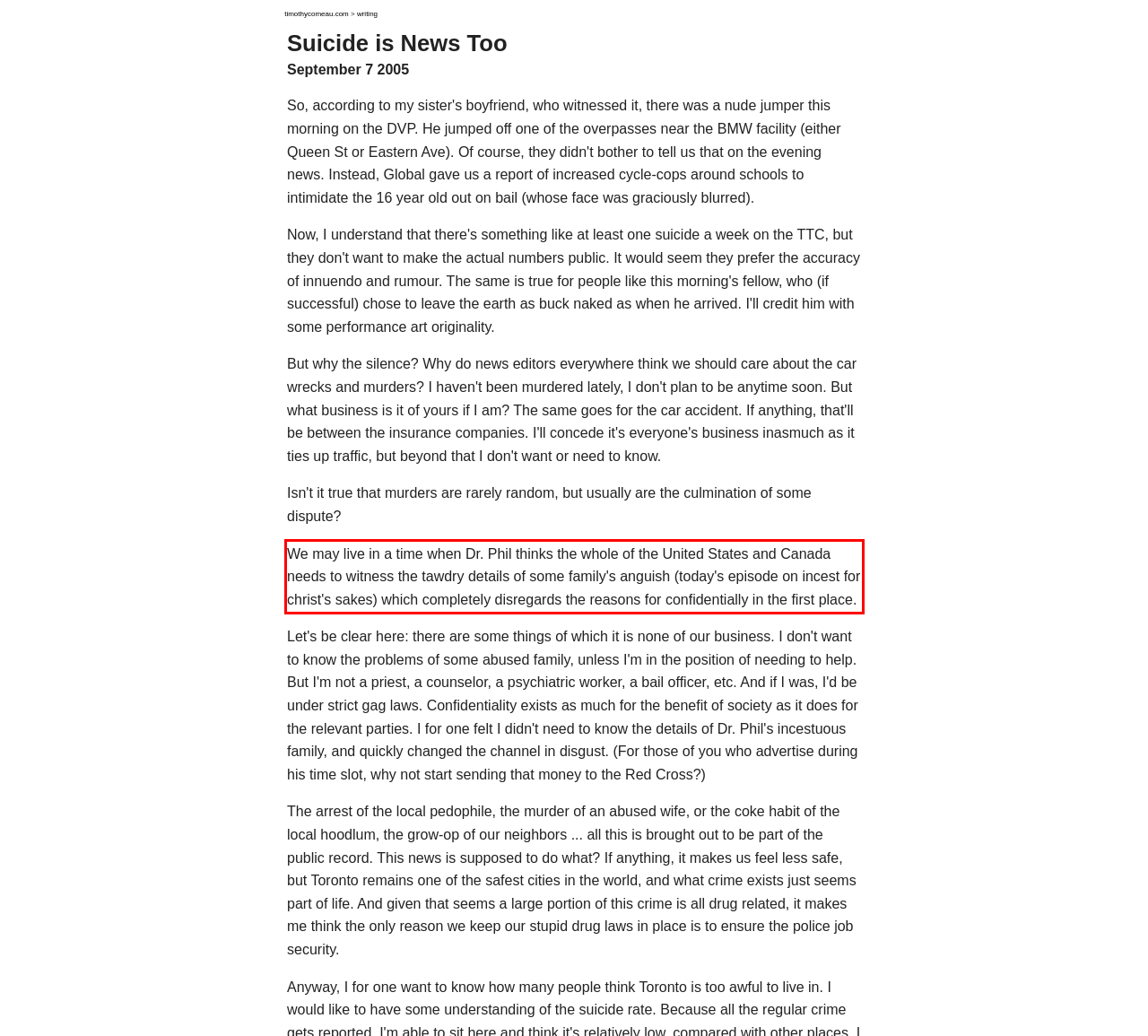By examining the provided screenshot of a webpage, recognize the text within the red bounding box and generate its text content.

We may live in a time when Dr. Phil thinks the whole of the United States and Canada needs to witness the tawdry details of some family's anguish (today's episode on incest for christ's sakes) which completely disregards the reasons for confidentially in the first place.